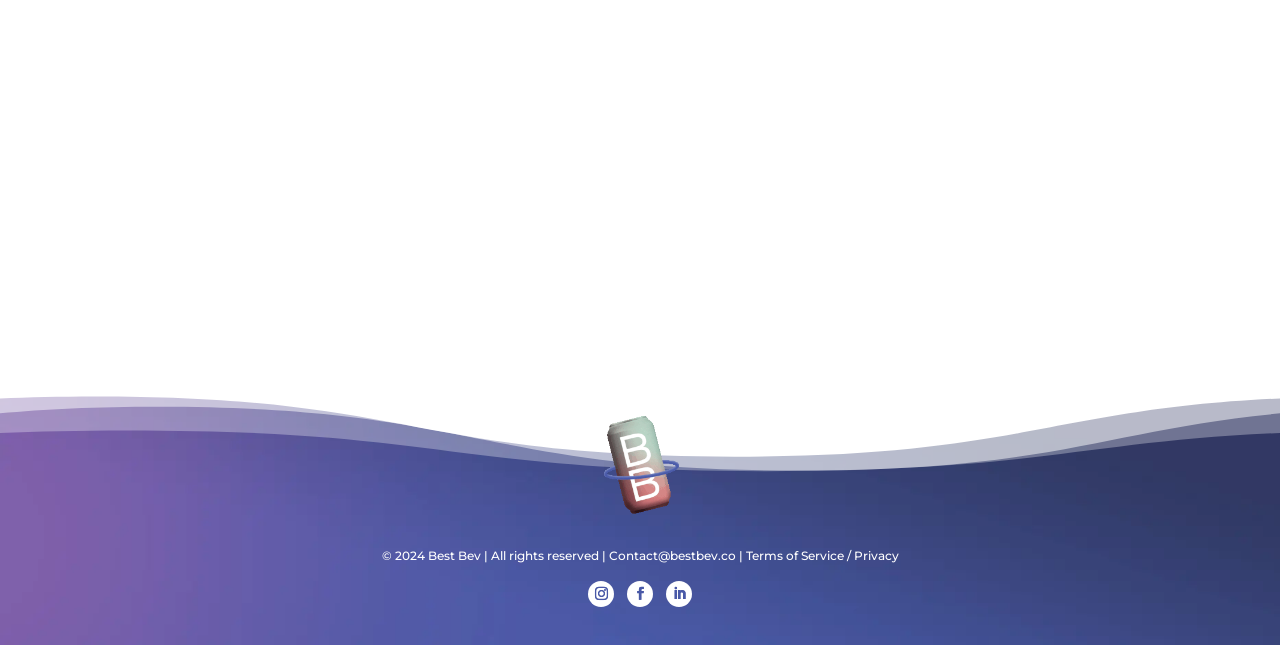Refer to the image and answer the question with as much detail as possible: What is the position of the image with the OCR text 'We aim to surpass the expectations of both customers and employees.'?

The image with the OCR text 'We aim to surpass the expectations of both customers and employees.' has a bounding box coordinate of [0.706, 0.079, 0.9, 0.464], which indicates that it is positioned below the third link.